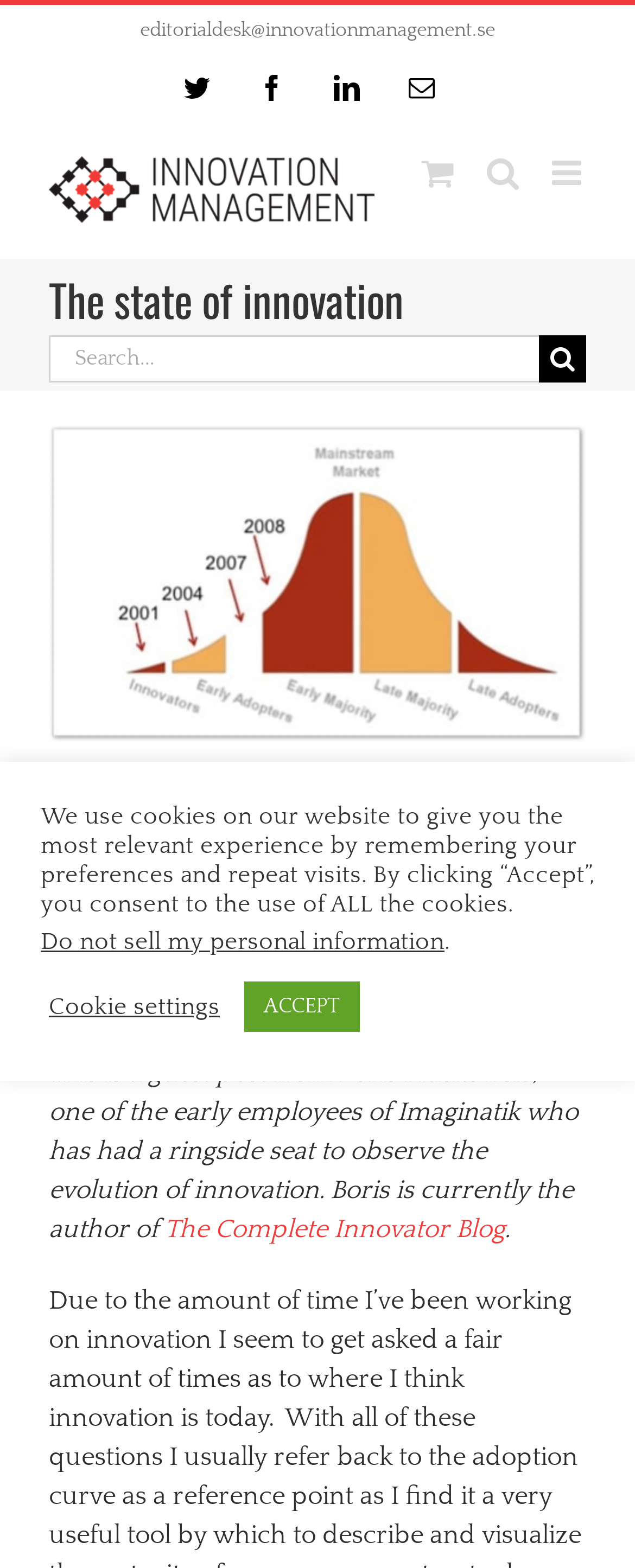Please provide the main heading of the webpage content.

The state of innovation